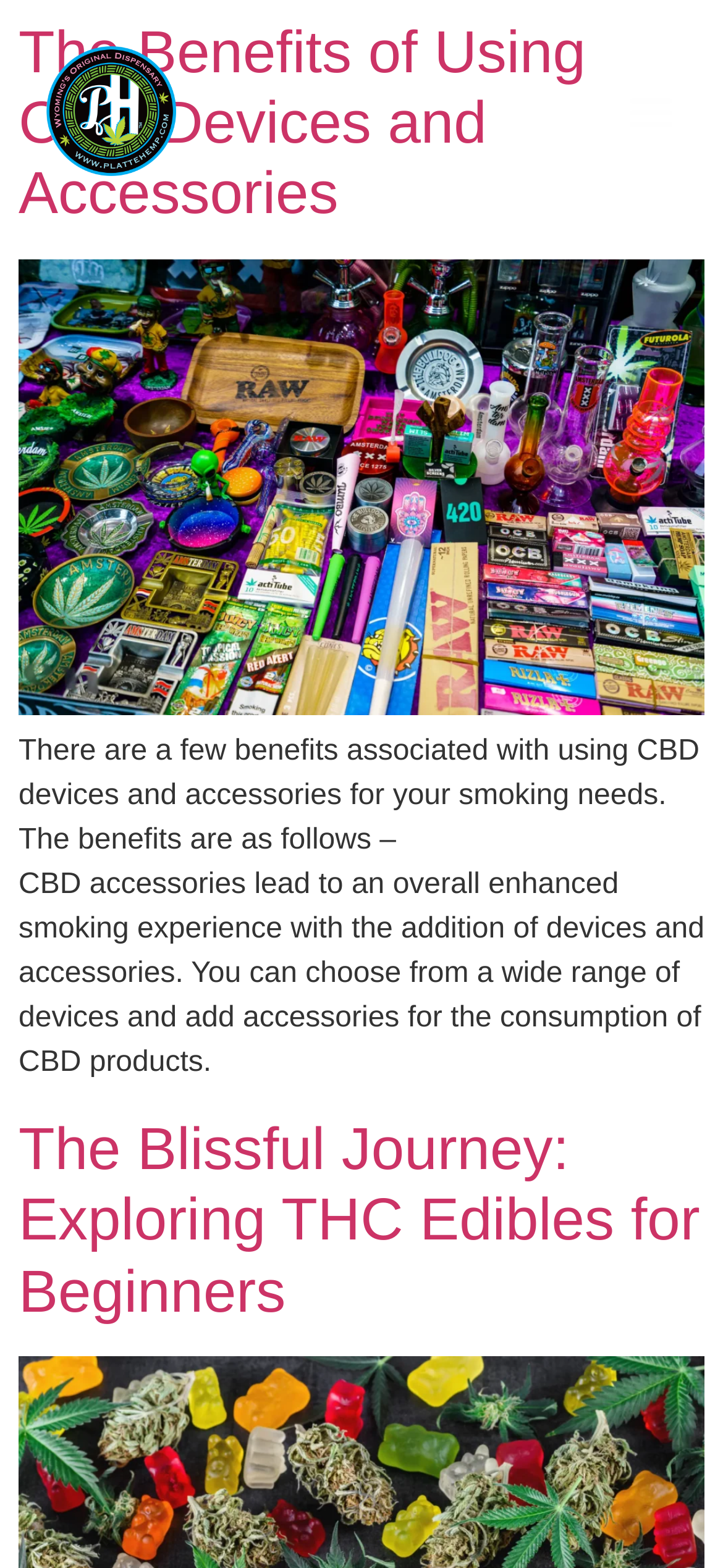Give a one-word or one-phrase response to the question: 
What is the purpose of CBD accessories?

Enhanced smoking experience